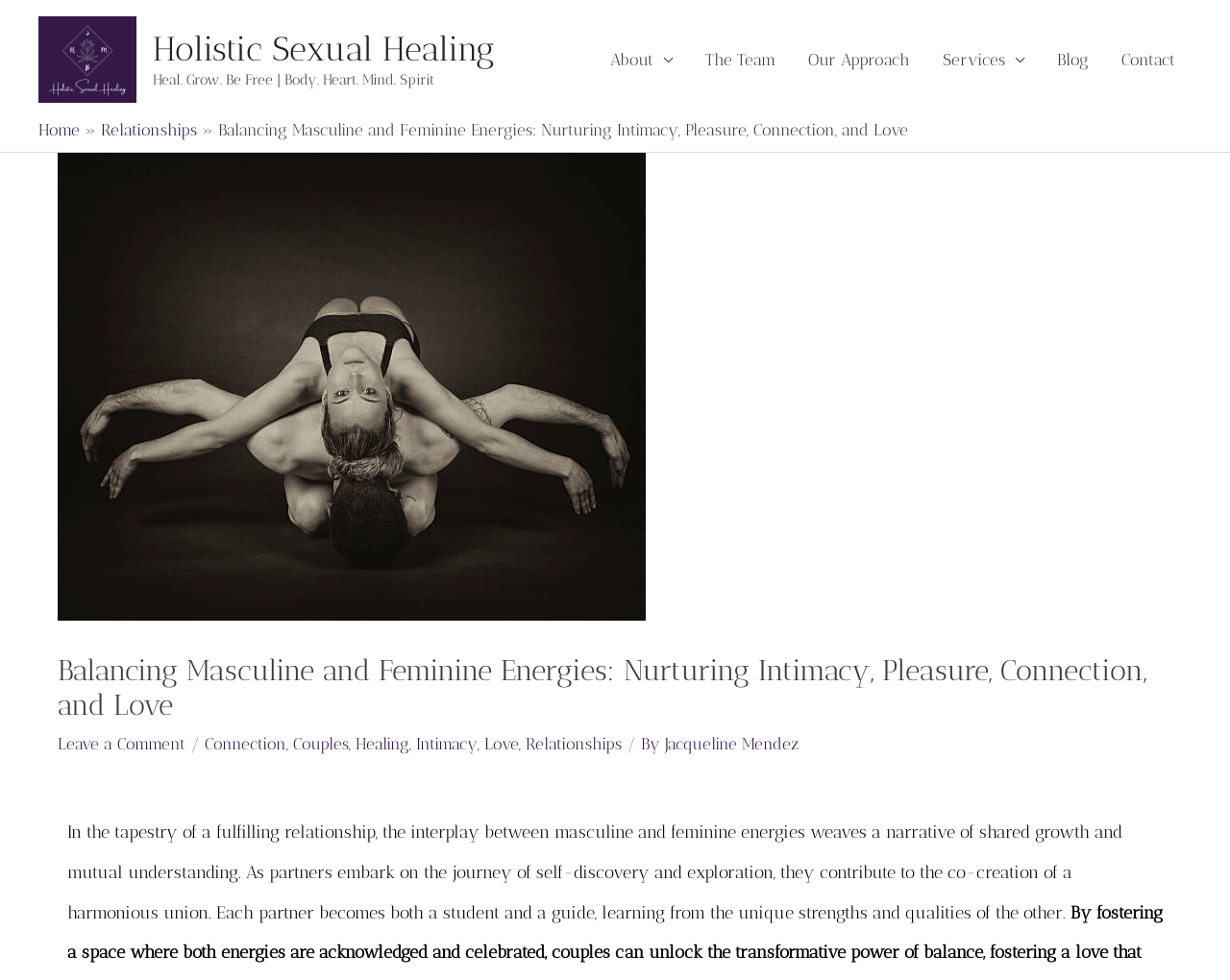Kindly determine the bounding box coordinates for the clickable area to achieve the given instruction: "Click on the 'Contact' link".

[0.898, 0.0, 0.969, 0.122]